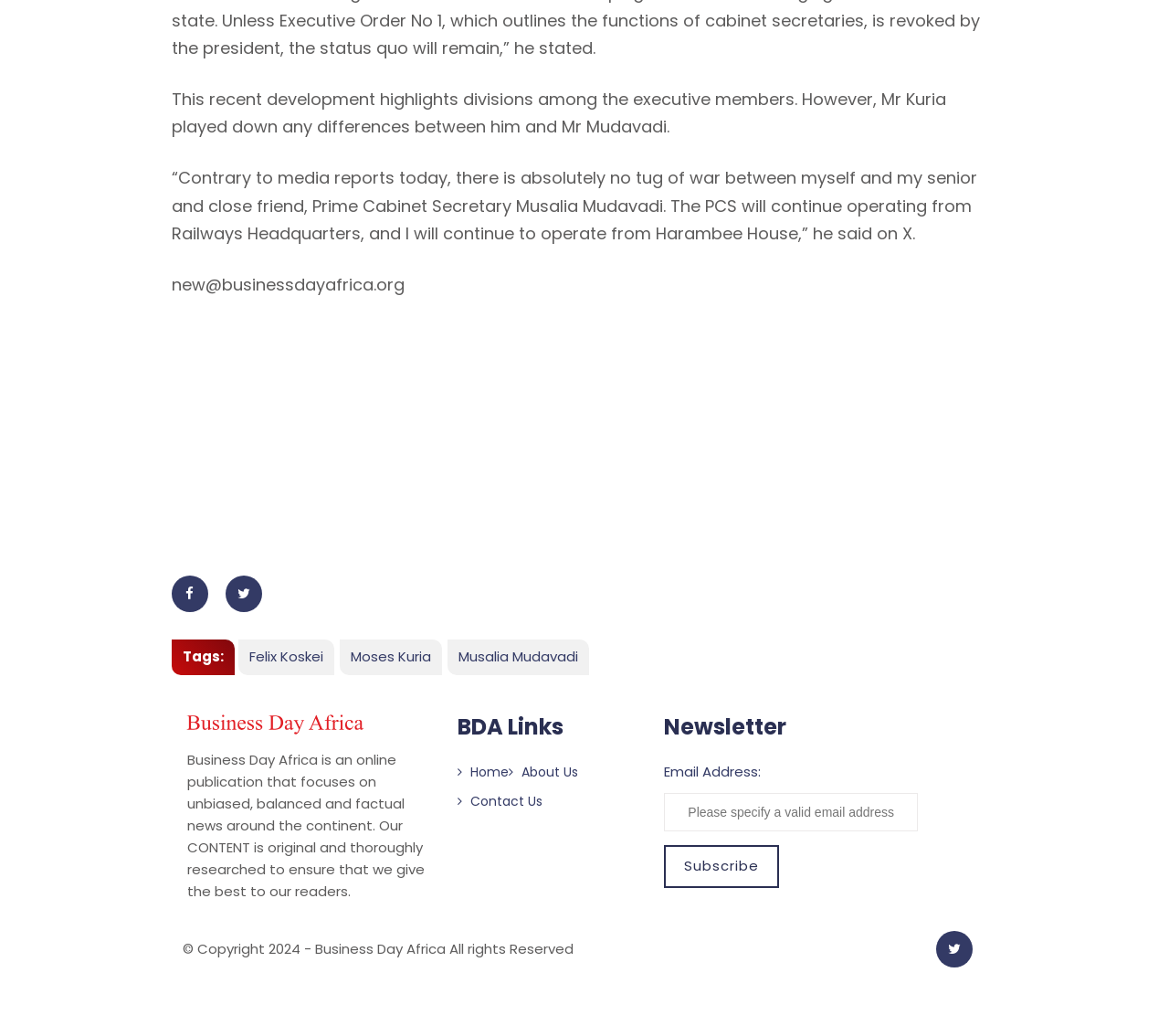Kindly determine the bounding box coordinates for the clickable area to achieve the given instruction: "Click the Facebook link".

[0.147, 0.556, 0.178, 0.591]